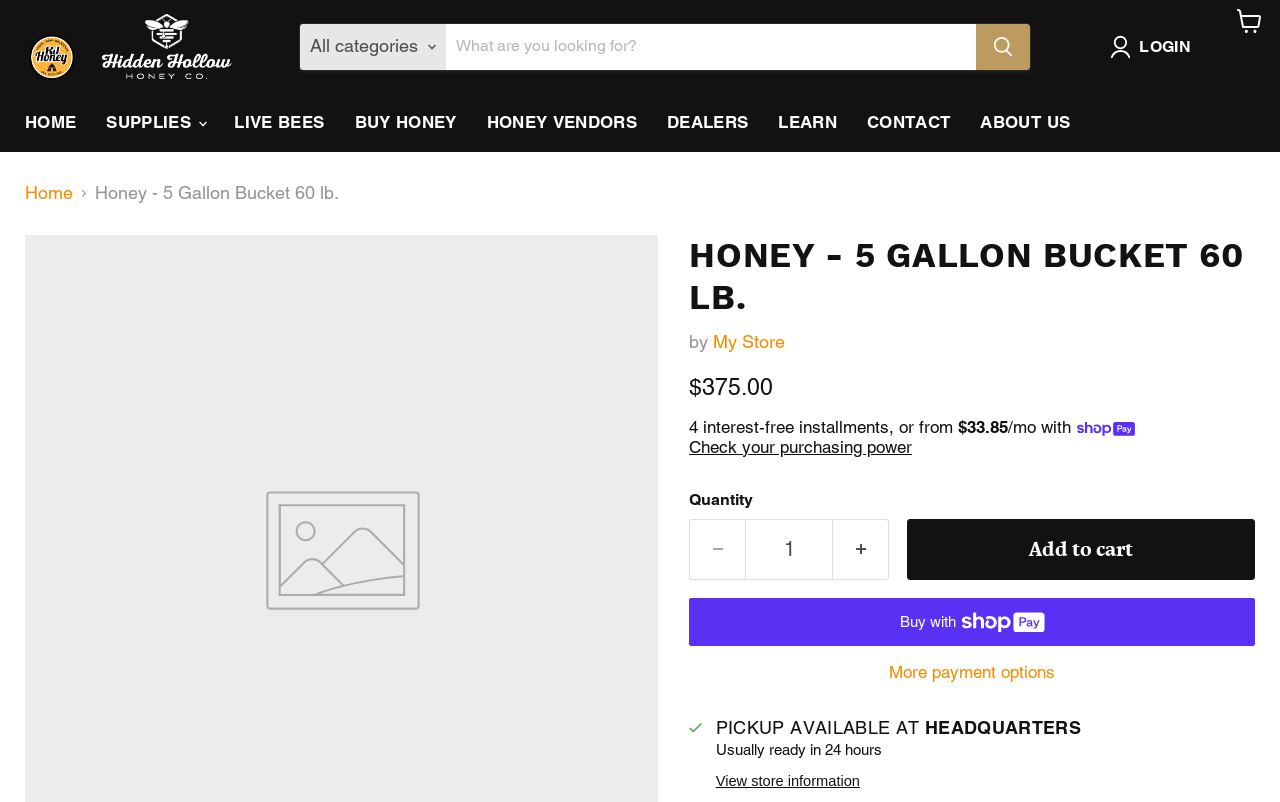Produce an extensive caption that describes everything on the webpage.

This webpage is about a product, specifically 5 gallons (60 lbs) of raw, unfiltered, local honey, sold by Hidden Hollow Honey. At the top left, there is a search bar with a dropdown menu for categories and a search button. Next to it, there are links to login and view the cart. 

Below the search bar, there is a main navigation menu with links to different sections of the website, including Home, Live Bees, Buy Honey, Honey Vendors, Dealers, Learn, Contact, and About Us.

On the left side, there is a breadcrumbs navigation menu showing the current page's location, with links to Home and the product category. The product title, "Honey - 5 Gallon Bucket 60 lb.", is displayed prominently in the middle of the page.

Below the product title, there is a section displaying the product's current price, $375.00, with an option to pay in 4 interest-free installments. There is also a button to check purchasing power and a Shop Pay logo.

Underneath, there is a quantity selector with buttons to decrease or increase the quantity, and an "Add to cart" button. Next to it, there are buttons to buy now with ShopPay or explore more payment options.

Further down, there is a section indicating that pickup is available at the headquarters, usually ready in 24 hours, with a button to view store information.